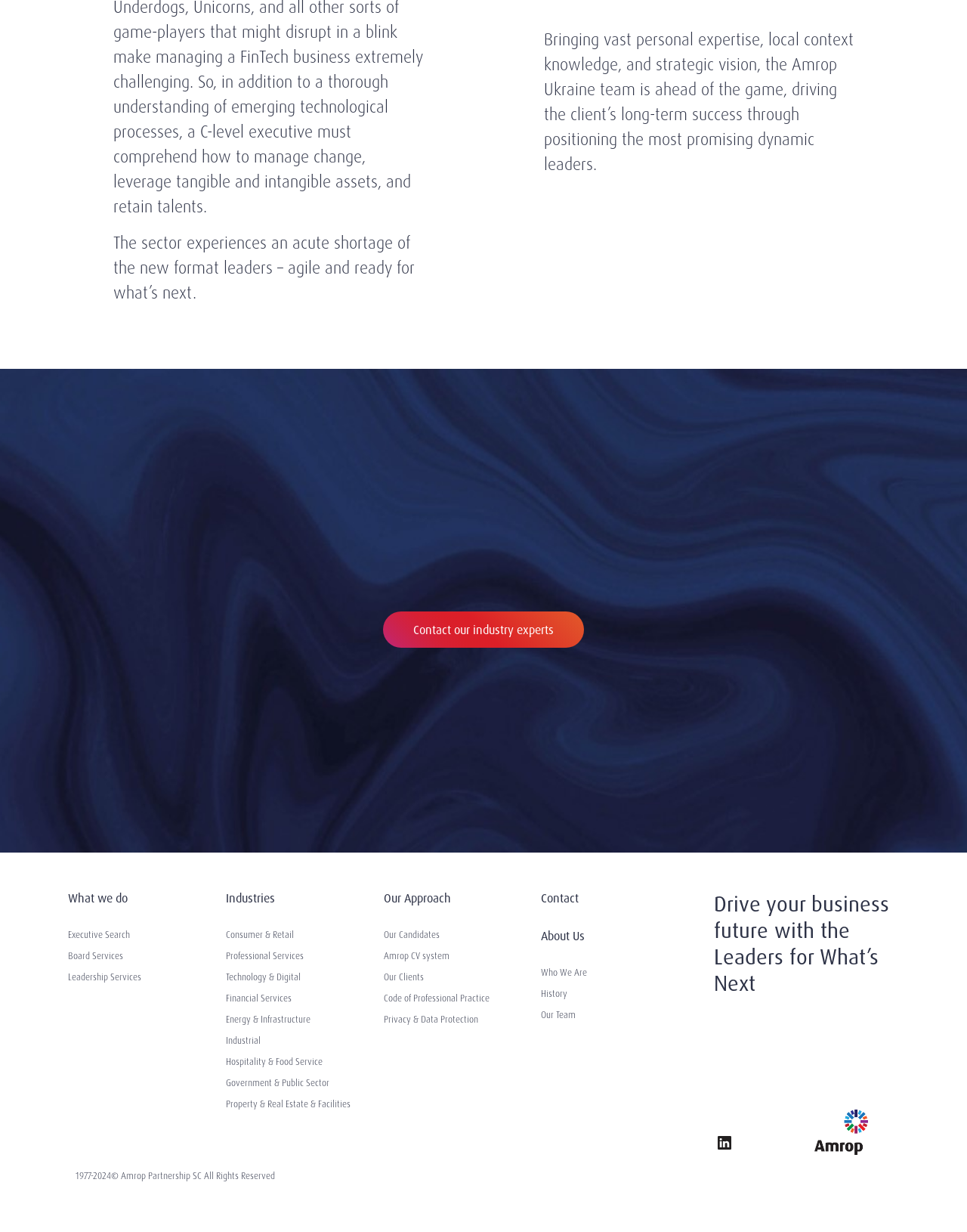Extract the bounding box coordinates for the described element: "Amrop CV system". The coordinates should be represented as four float numbers between 0 and 1: [left, top, right, bottom].

[0.396, 0.771, 0.544, 0.782]